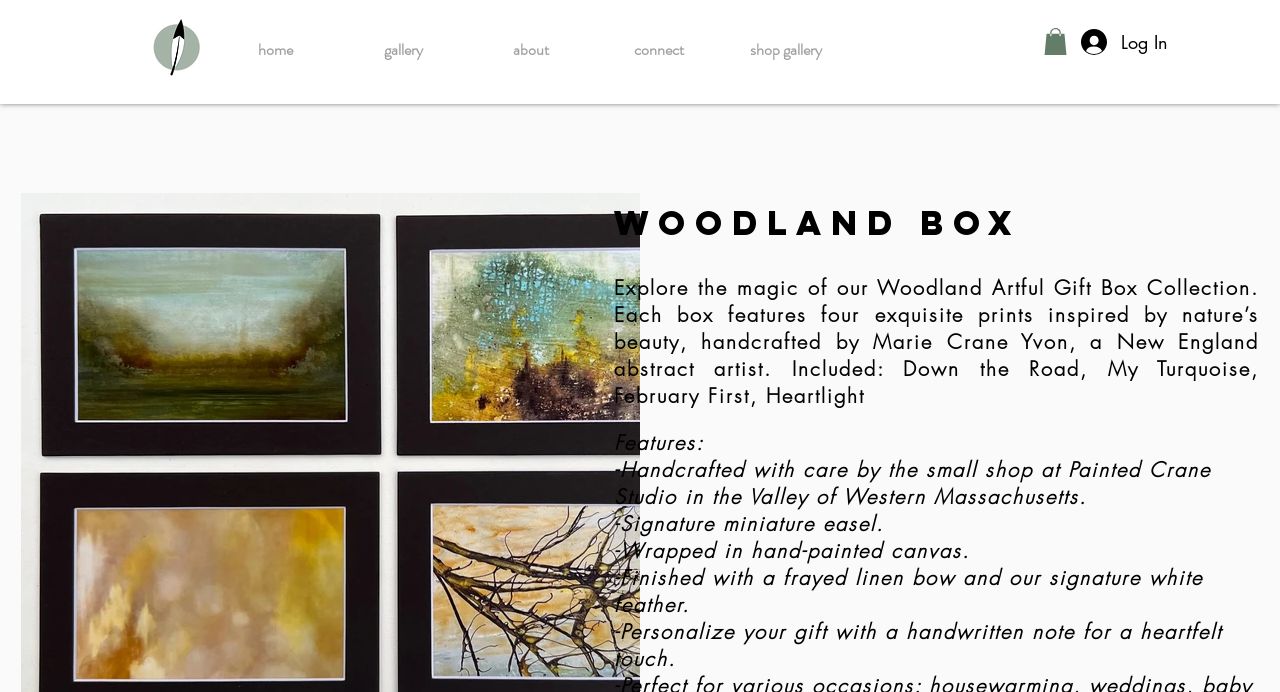Create a detailed narrative of the webpage’s visual and textual elements.

The webpage is a product page for a gift box called "Woodland Box" from Painted Crane Art. At the top left corner, there is a logo image of Painted Crane Art. Next to the logo, there is a navigation menu with five links: "home", "gallery", "about", "connect", and "shop gallery". 

On the top right corner, there are two buttons: a search button with a magnifying glass icon and a "Log In" button. 

The main content of the page is dedicated to the product description. The product title "woodland box" is displayed prominently in a heading. Below the title, there is a paragraph describing the product, which includes information about the artful gift box collection, the artist, and the included prints. 

Following the product description, there are five bullet points listed under the "Features" heading, detailing the craftsmanship and materials used in the gift box. The features include the box being handcrafted with care, having a signature miniature easel, being wrapped in hand-painted canvas, being finished with a frayed linen bow and a white feather, and allowing for personalization with a handwritten note.

At the bottom of the page, there is a "Next Item" button with an arrow icon, which suggests that there are more products to explore.